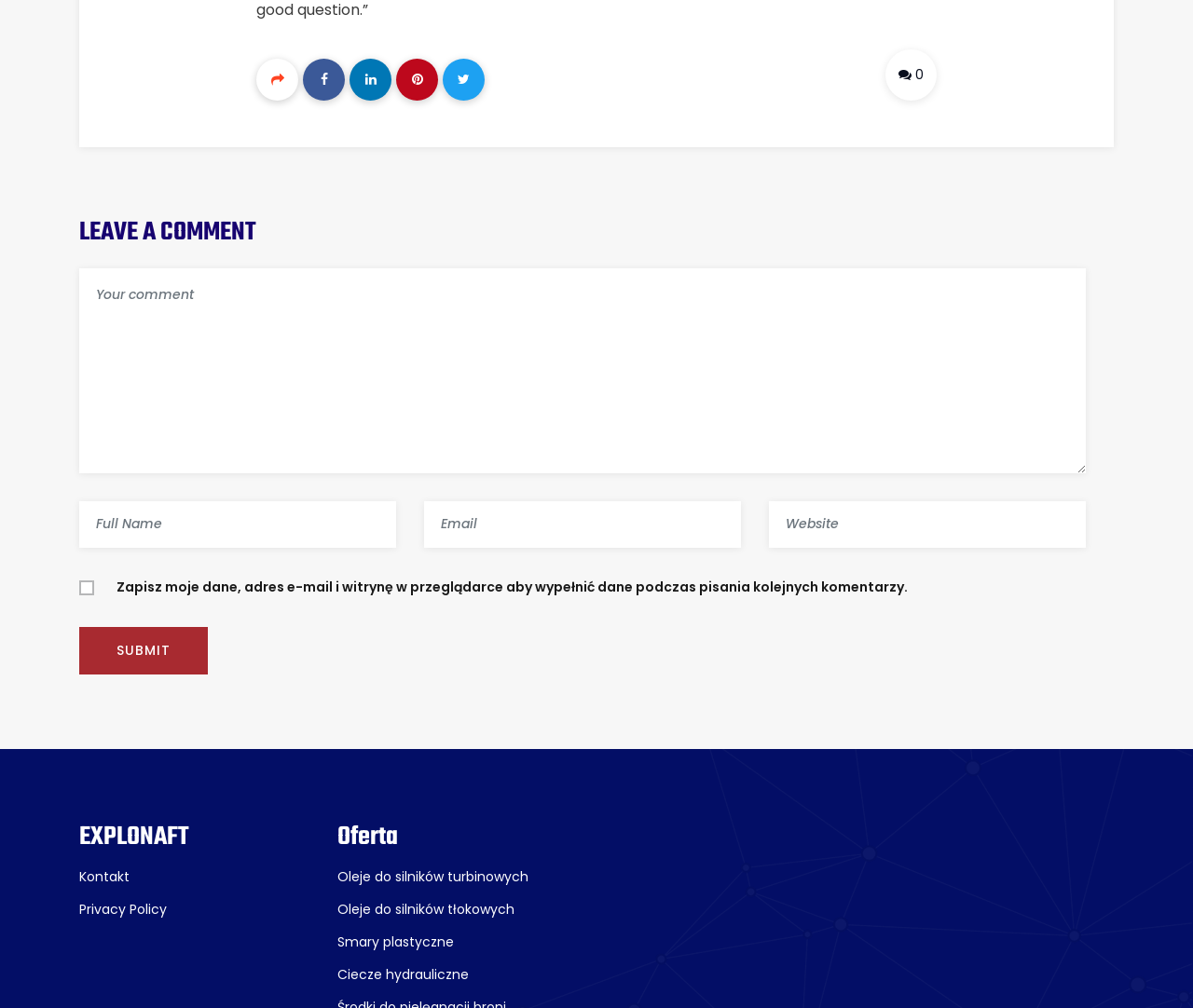What is the button text for submitting a comment?
Could you answer the question with a detailed and thorough explanation?

I looked at the button in the comment section and found that its text is 'SUBMIT'.